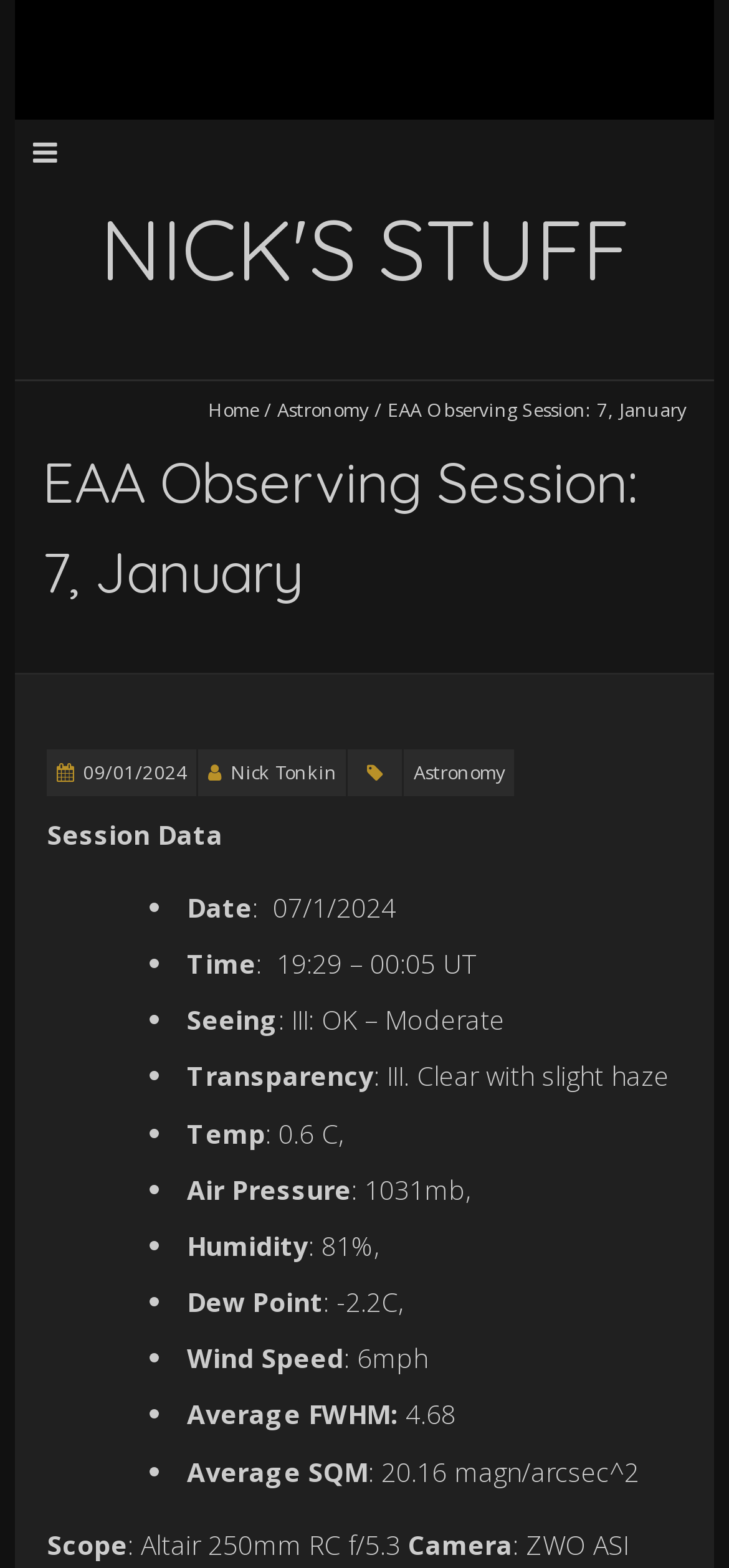Create an in-depth description of the webpage, covering main sections.

This webpage appears to be a personal astronomy observation session log, specifically for an event on January 7th. At the top, there is a heading "NICK'S STUFF" which is also a link. Below this, there are navigation links to "Home" and "Astronomy". 

The main content of the page is divided into two sections. The first section displays the session details, including the date, time, seeing conditions, transparency, temperature, air pressure, humidity, dew point, wind speed, and average FWHM and SQM values. These details are presented in a list format with bullet points.

The second section, located at the bottom of the page, provides information about the equipment used, including the scope and camera models.

There are no images on the page, and the overall layout is focused on presenting the observational data in a clear and organized manner.